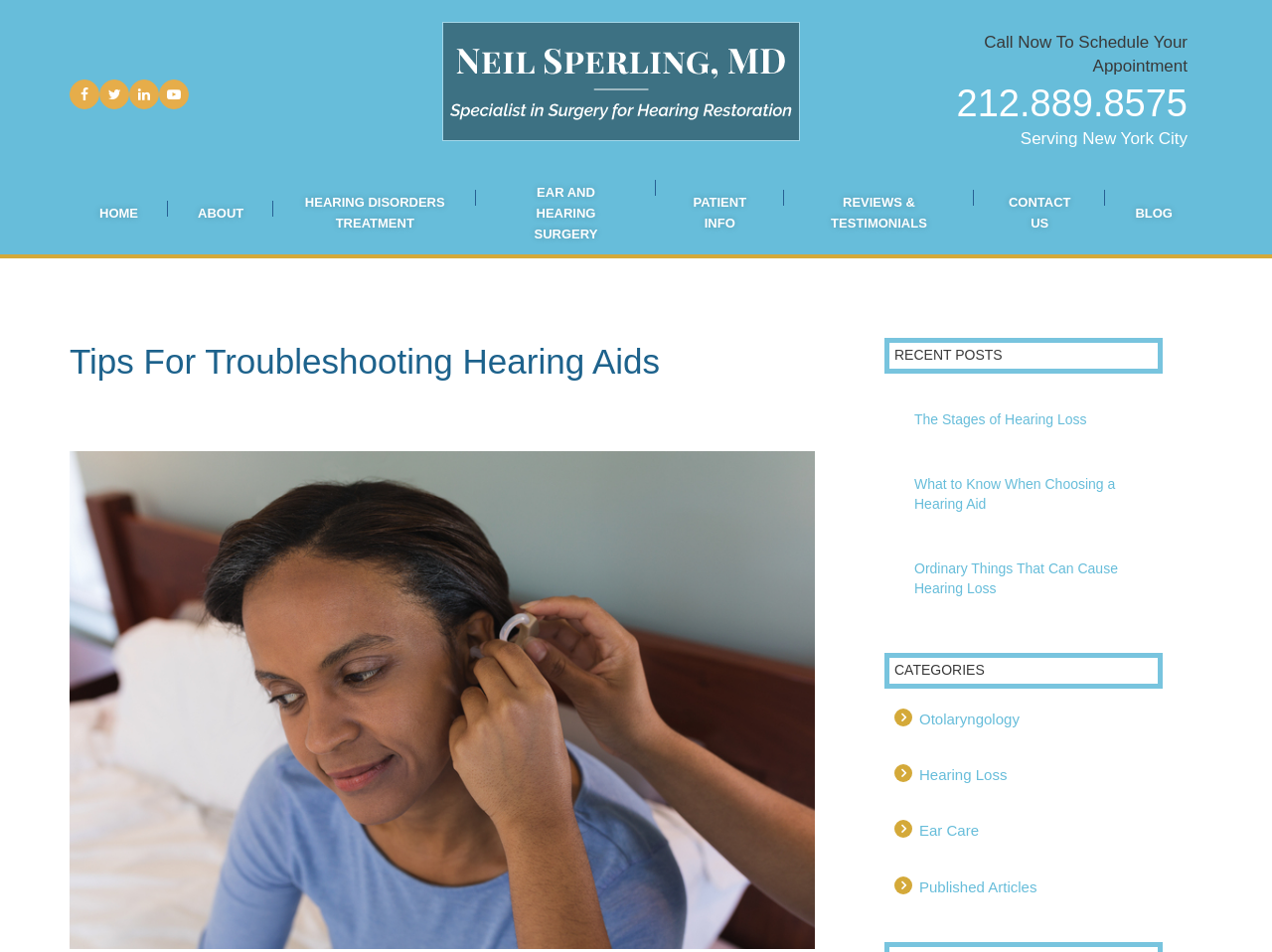Identify the bounding box coordinates for the region of the element that should be clicked to carry out the instruction: "Call the phone number". The bounding box coordinates should be four float numbers between 0 and 1, i.e., [left, top, right, bottom].

[0.752, 0.1, 0.934, 0.128]